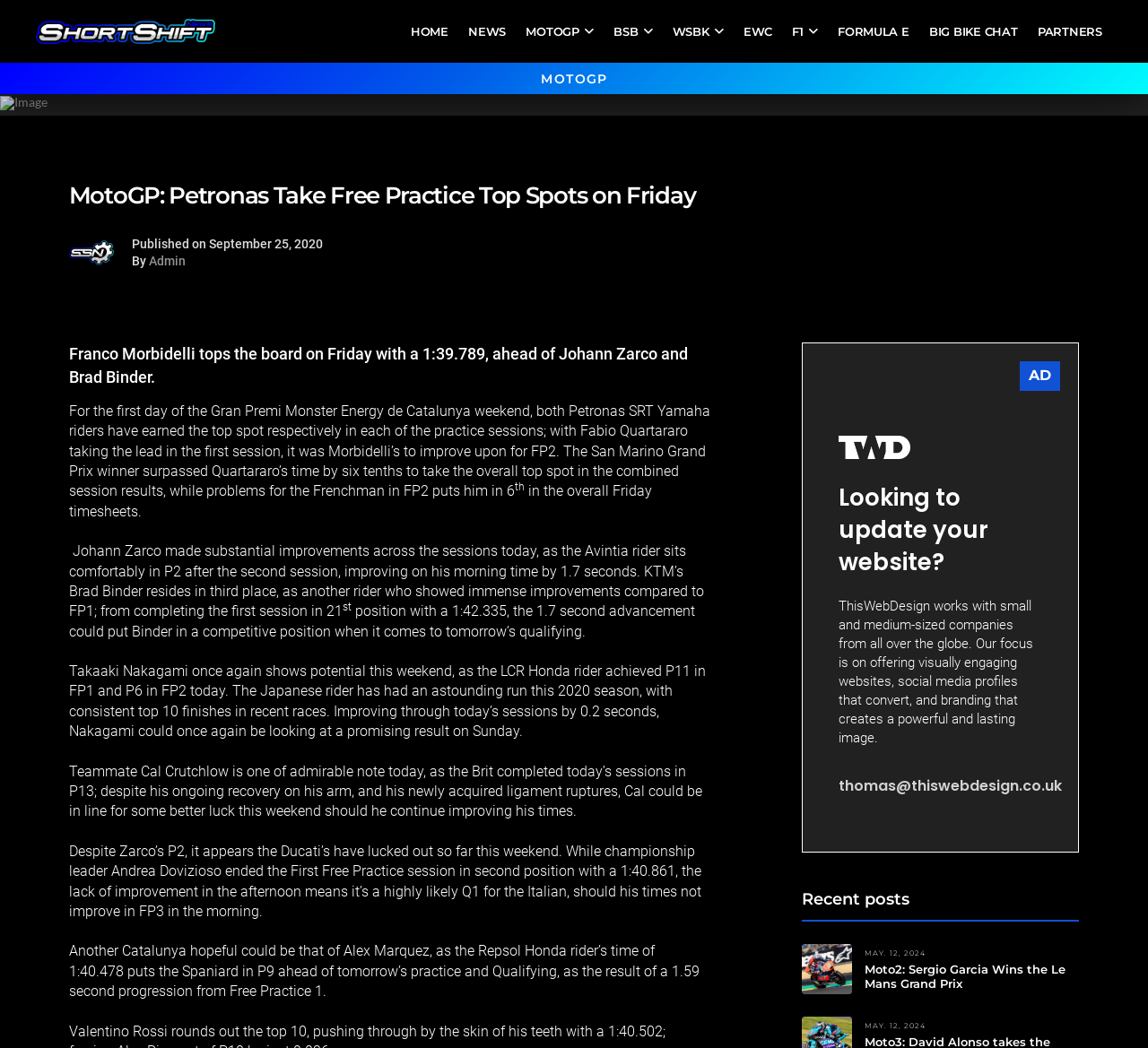Find the bounding box coordinates of the clickable area that will achieve the following instruction: "Contact Admin".

[0.13, 0.242, 0.162, 0.256]